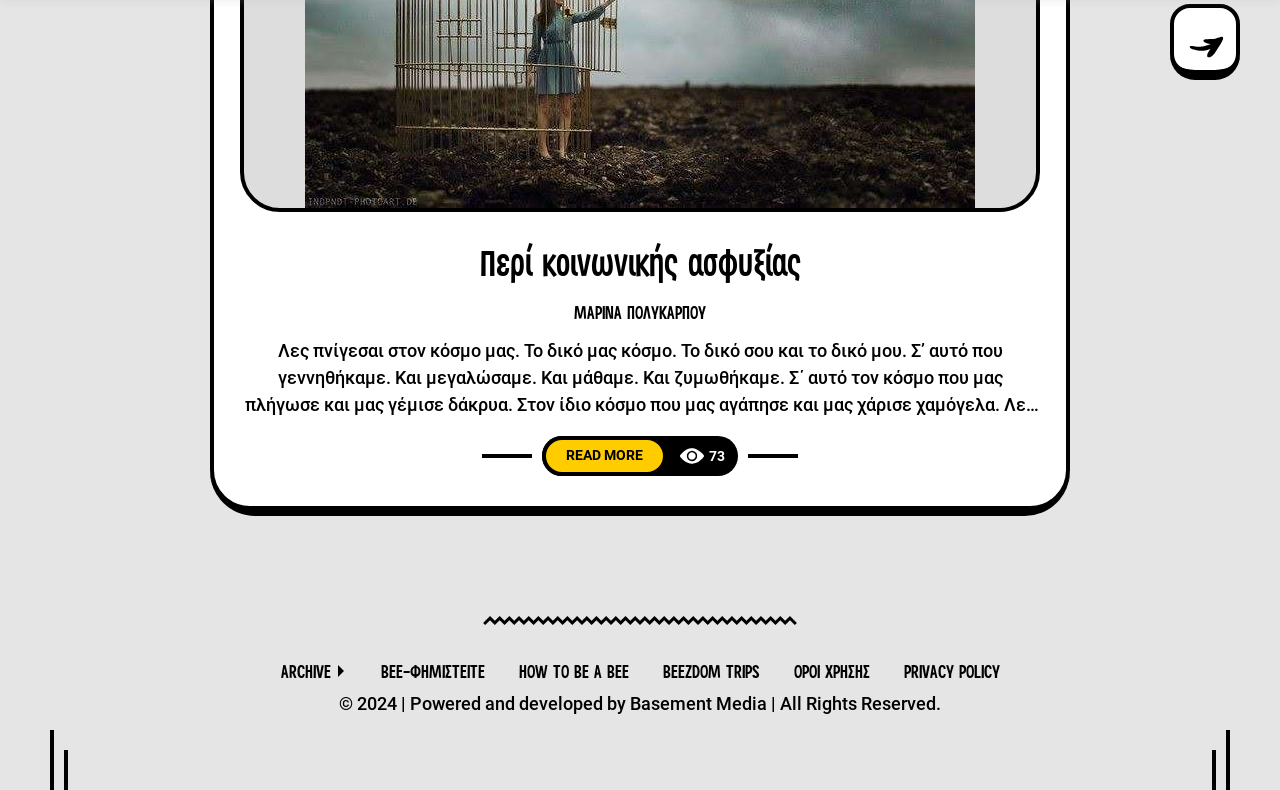What is the copyright year? Using the information from the screenshot, answer with a single word or phrase.

2024